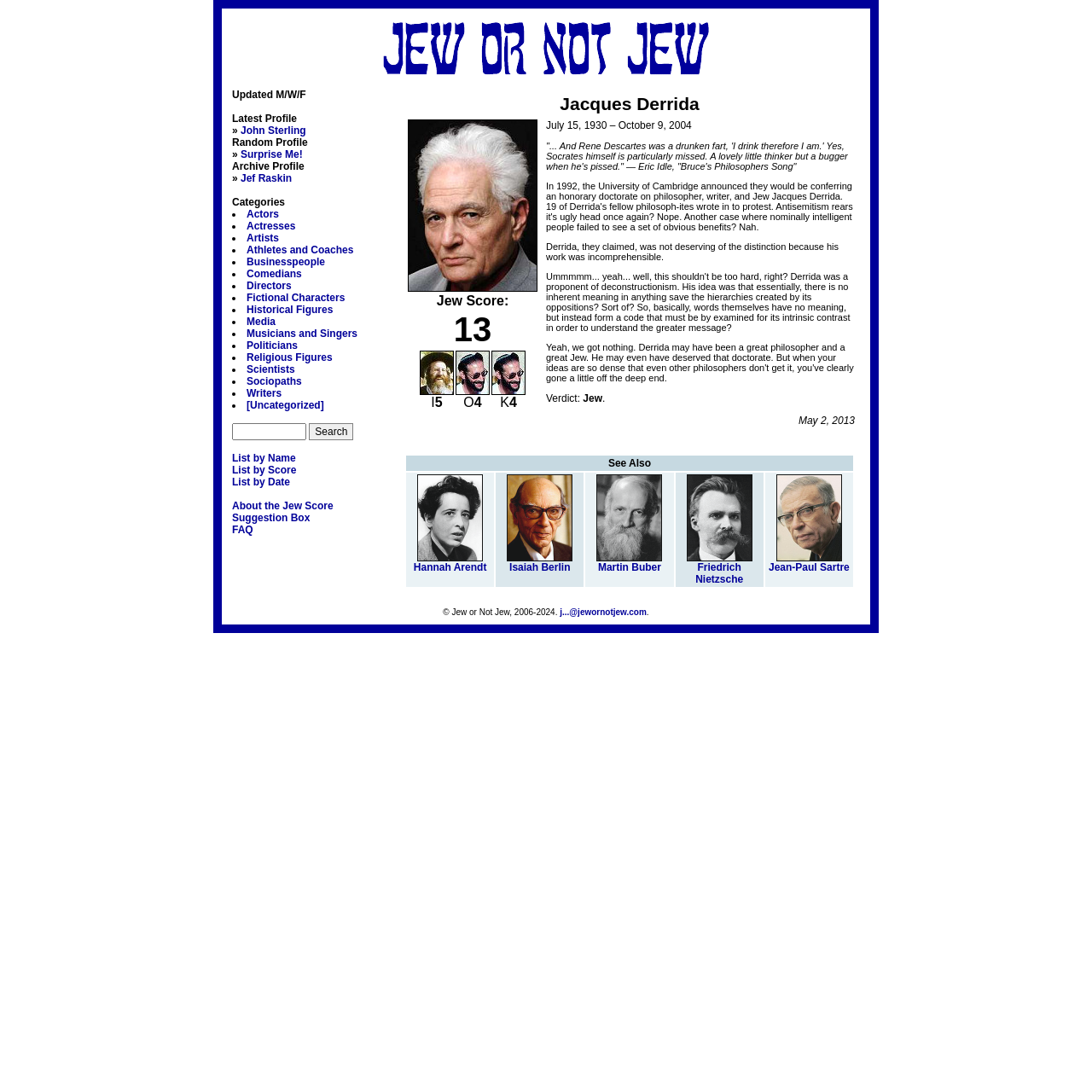Based on the visual content of the image, answer the question thoroughly: What is the Jew Score of Jacques Derrida?

The Jew Score of Jacques Derrida can be found in the table on the webpage, which provides information about Jacques Derrida. The table has a row with the label 'Jew Score:' and the corresponding value is '13 I5 O4 K4'.